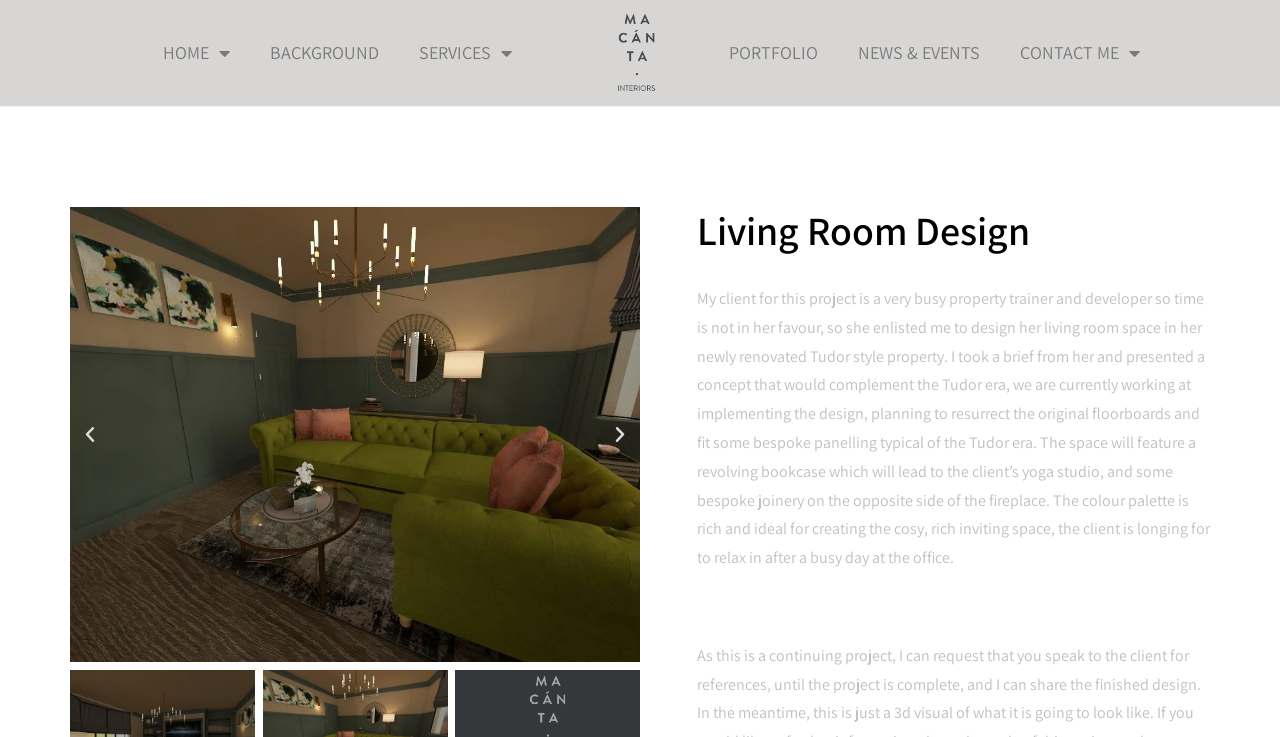Answer the question below using just one word or a short phrase: 
What is the purpose of the 'Previous slide' button?

To navigate to previous slide